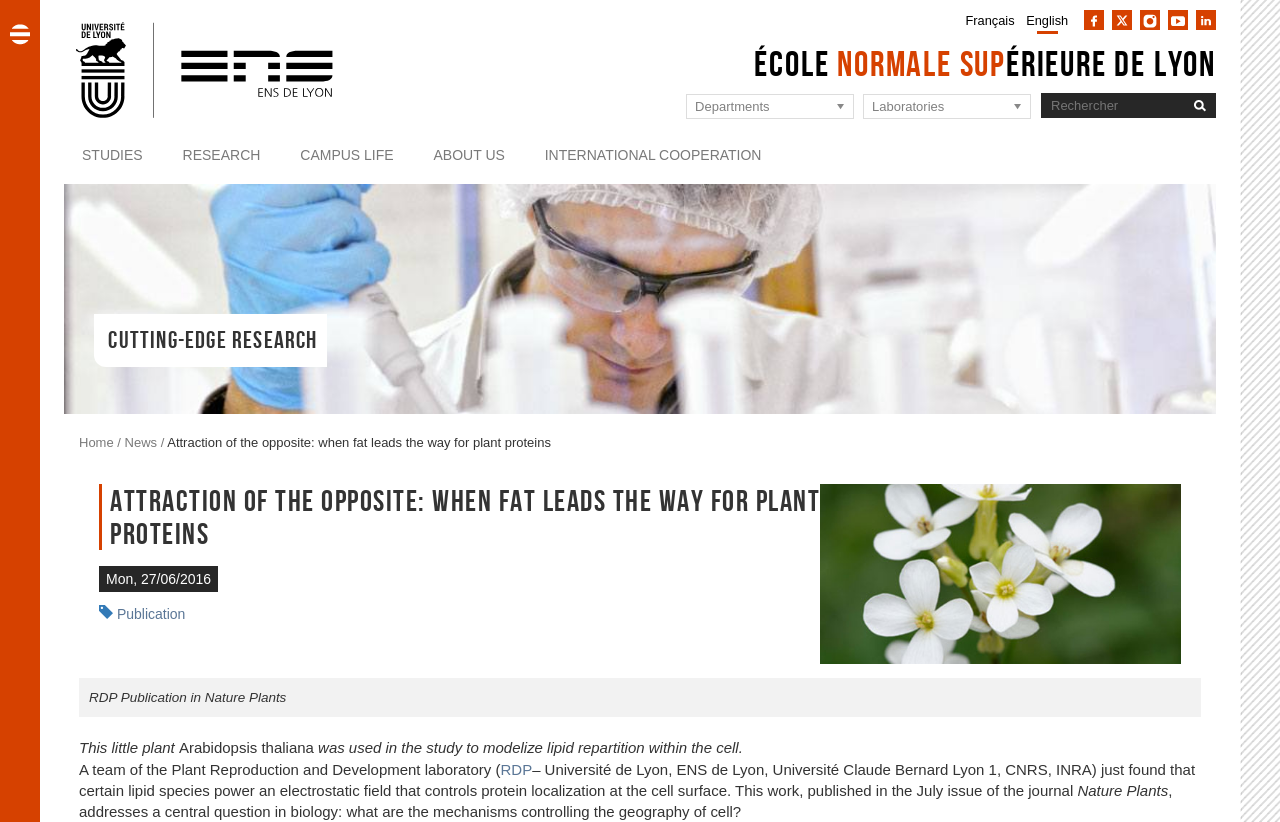Please locate and retrieve the main header text of the webpage.

École normale supérieure de Lyon